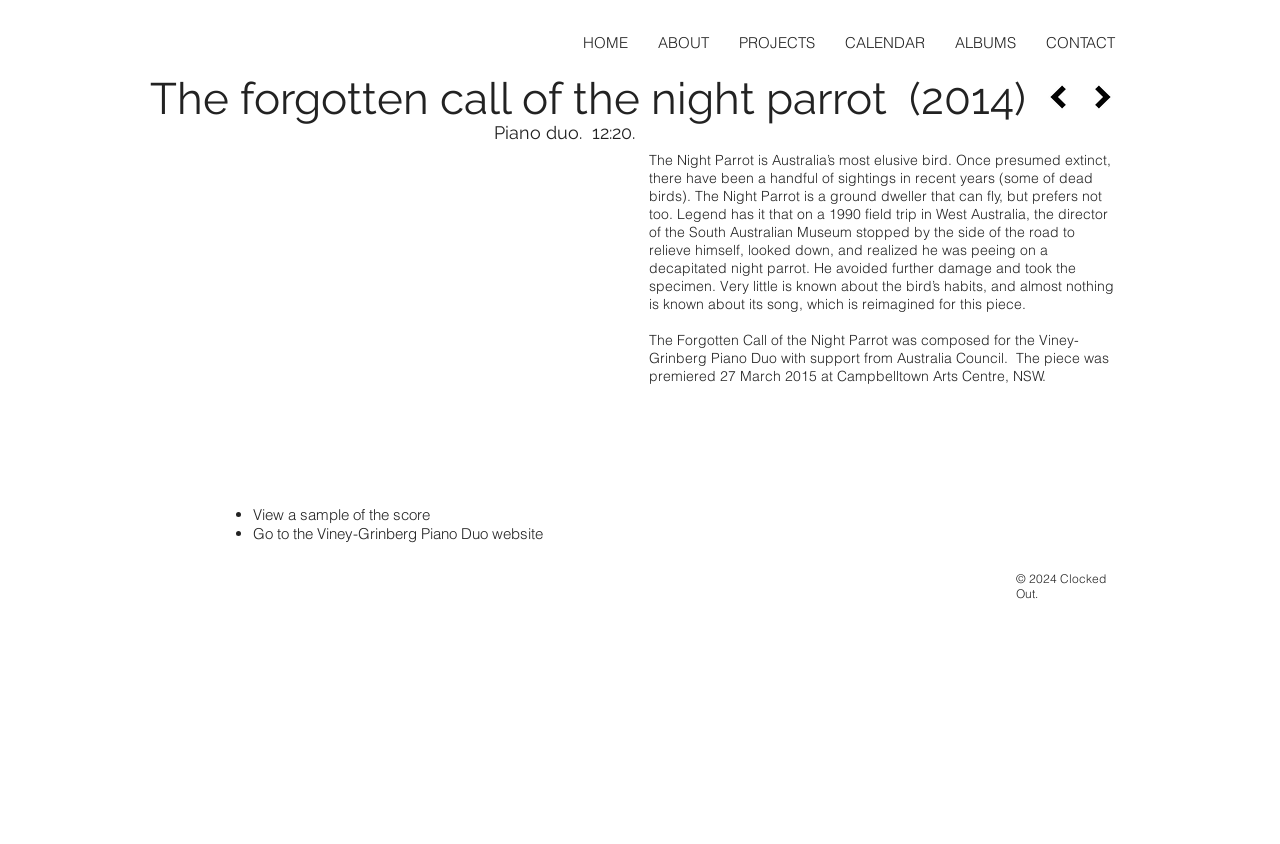Answer the question briefly using a single word or phrase: 
What is the copyright year of the webpage content?

2024